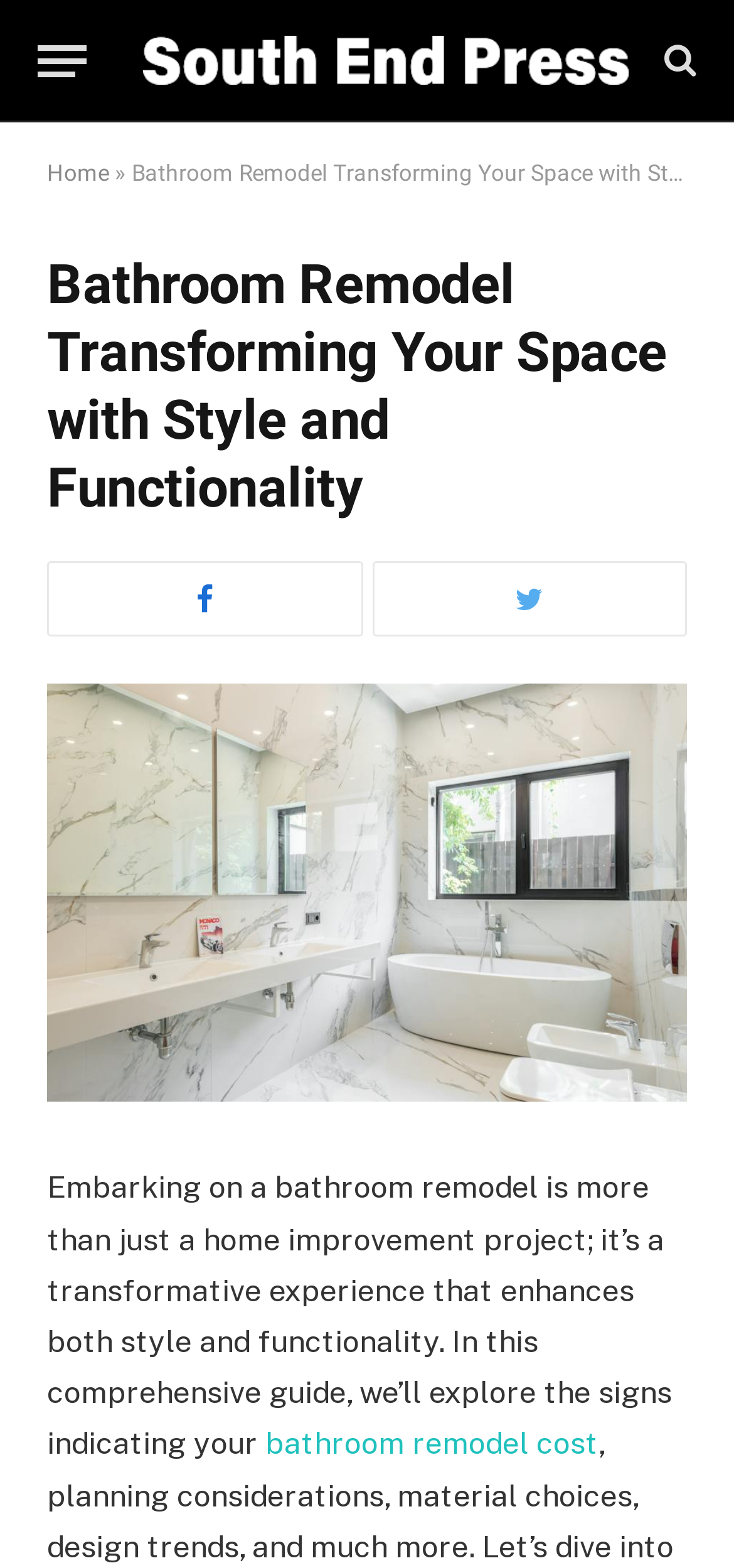Determine the bounding box coordinates for the area you should click to complete the following instruction: "View additional description".

None